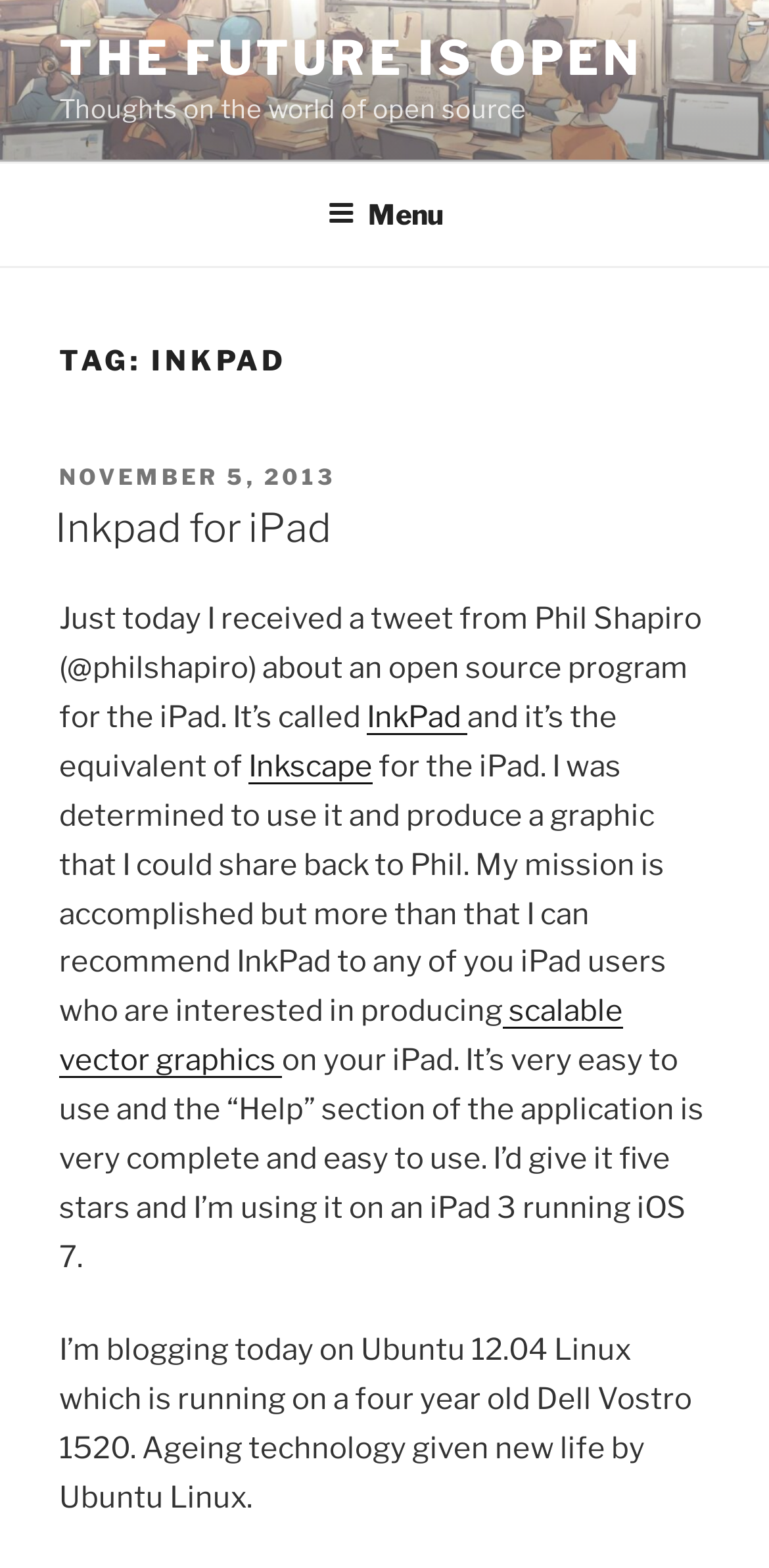Determine the bounding box for the UI element as described: "Accept". The coordinates should be represented as four float numbers between 0 and 1, formatted as [left, top, right, bottom].

None